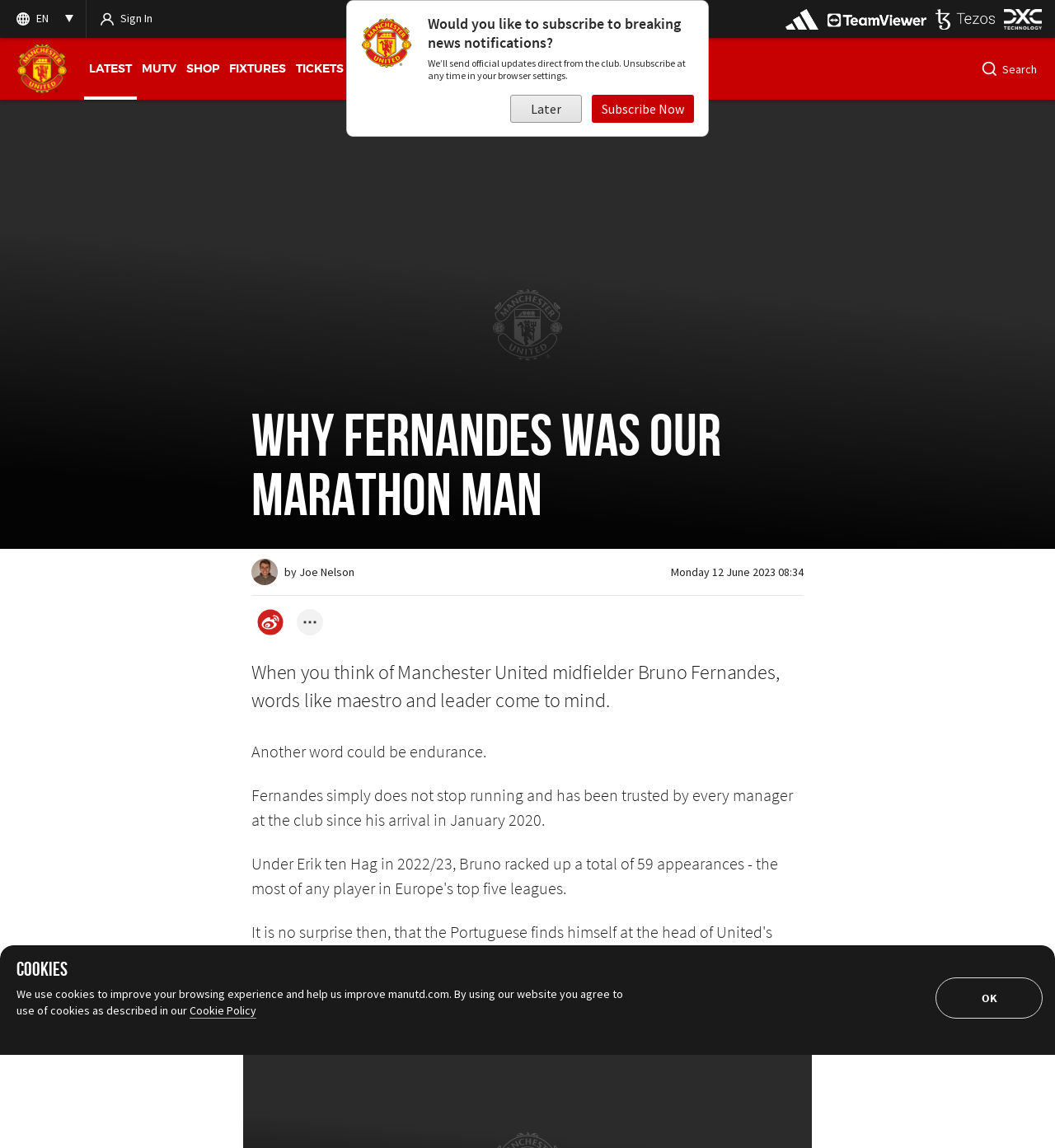Identify the bounding box coordinates for the UI element that matches this description: "My UnitedMy Unitedback".

[0.33, 0.033, 0.402, 0.087]